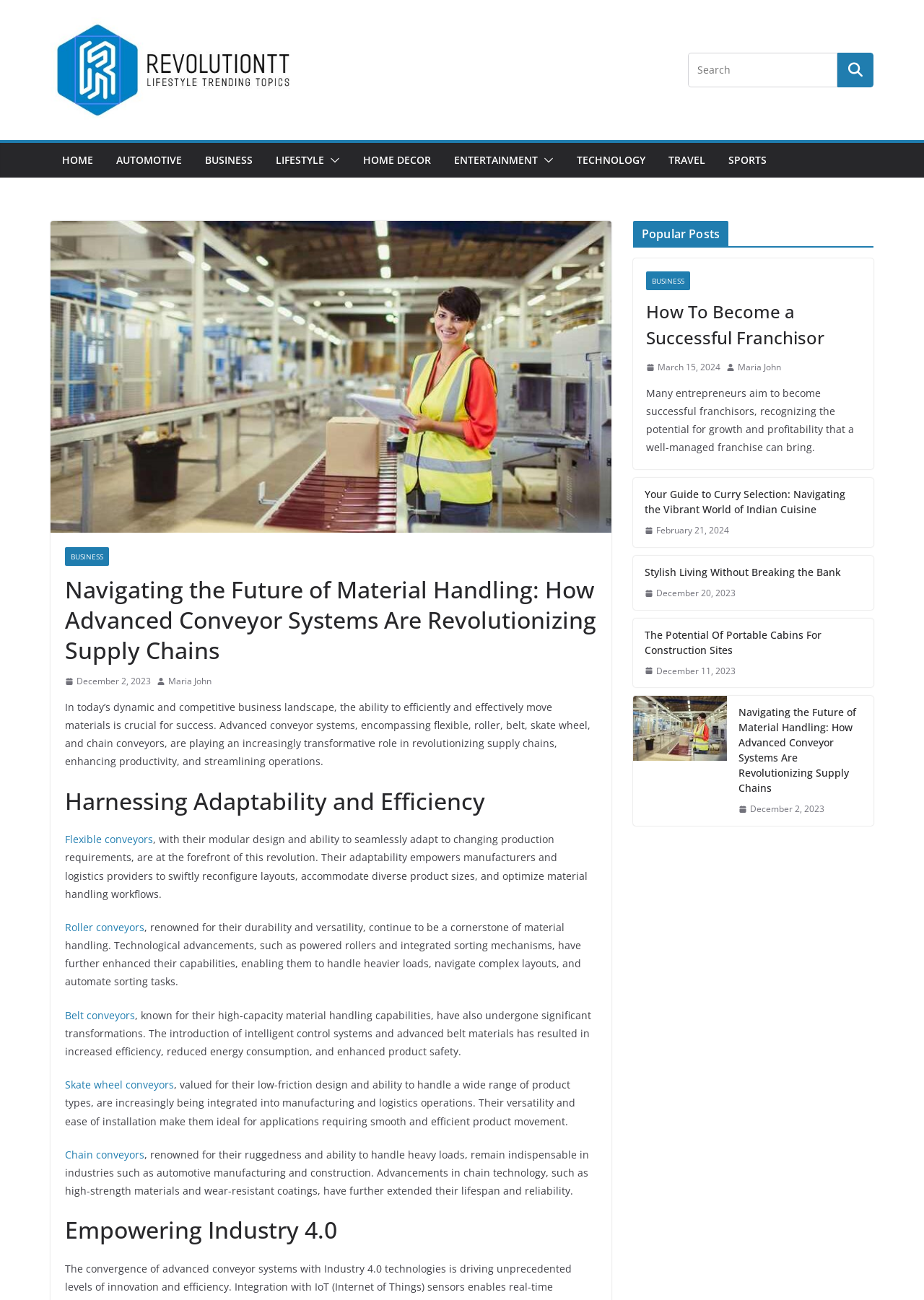From the element description: "Belt conveyors", extract the bounding box coordinates of the UI element. The coordinates should be expressed as four float numbers between 0 and 1, in the order [left, top, right, bottom].

[0.07, 0.775, 0.146, 0.786]